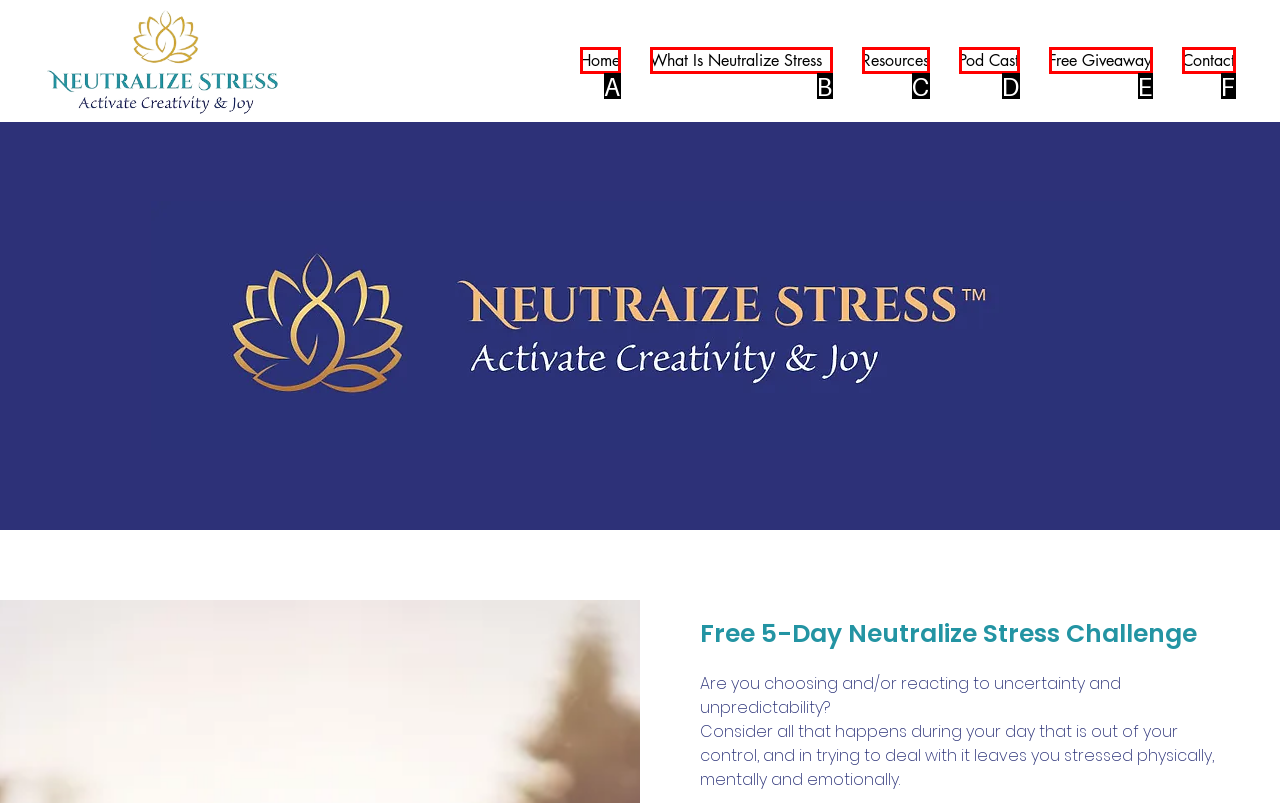Find the HTML element that suits the description: Home
Indicate your answer with the letter of the matching option from the choices provided.

A